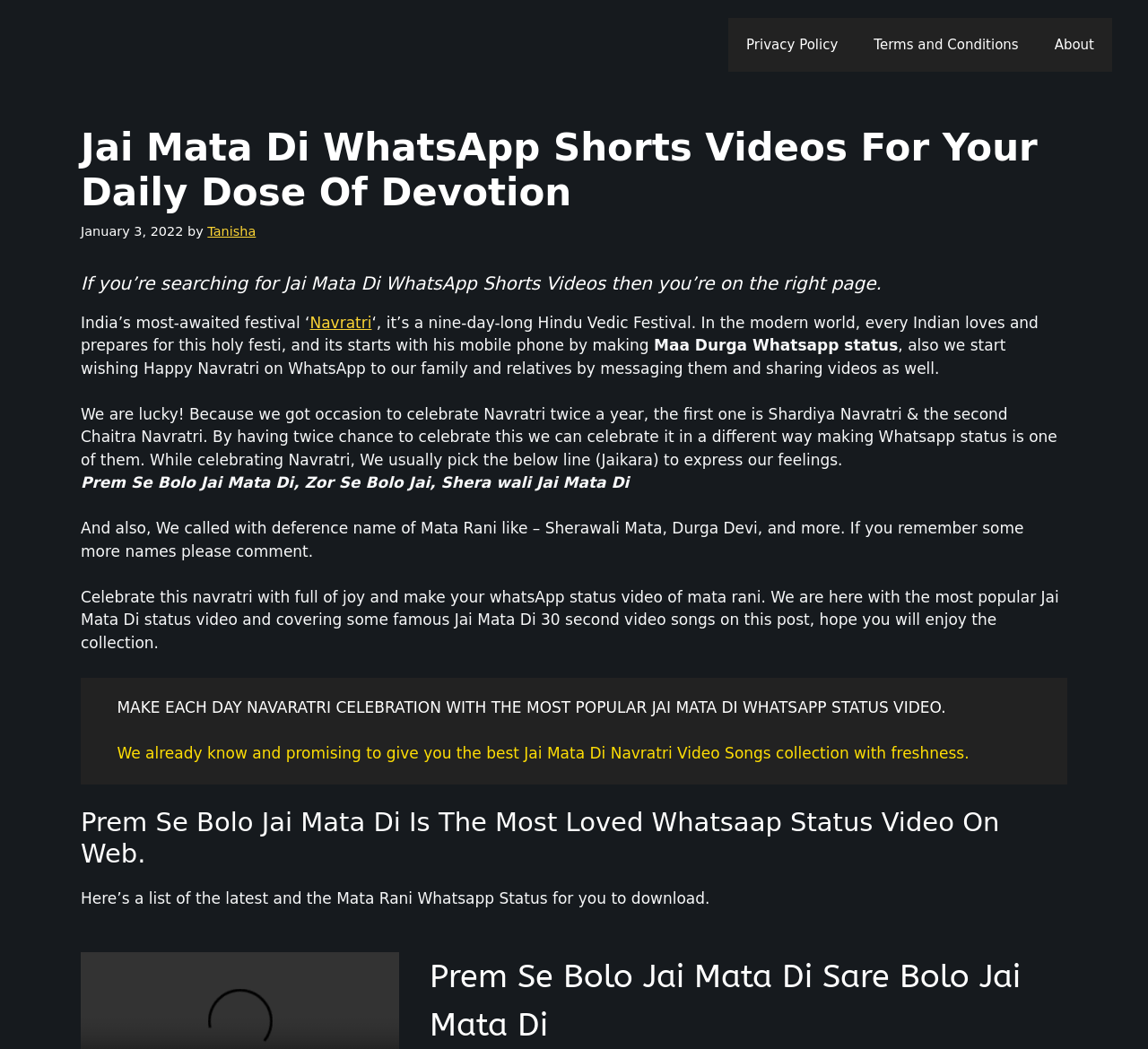What is the name of the author of the webpage content?
Provide a detailed and well-explained answer to the question.

The webpage mentions the author's name as 'Tanisha' in the text 'by Tanisha'.